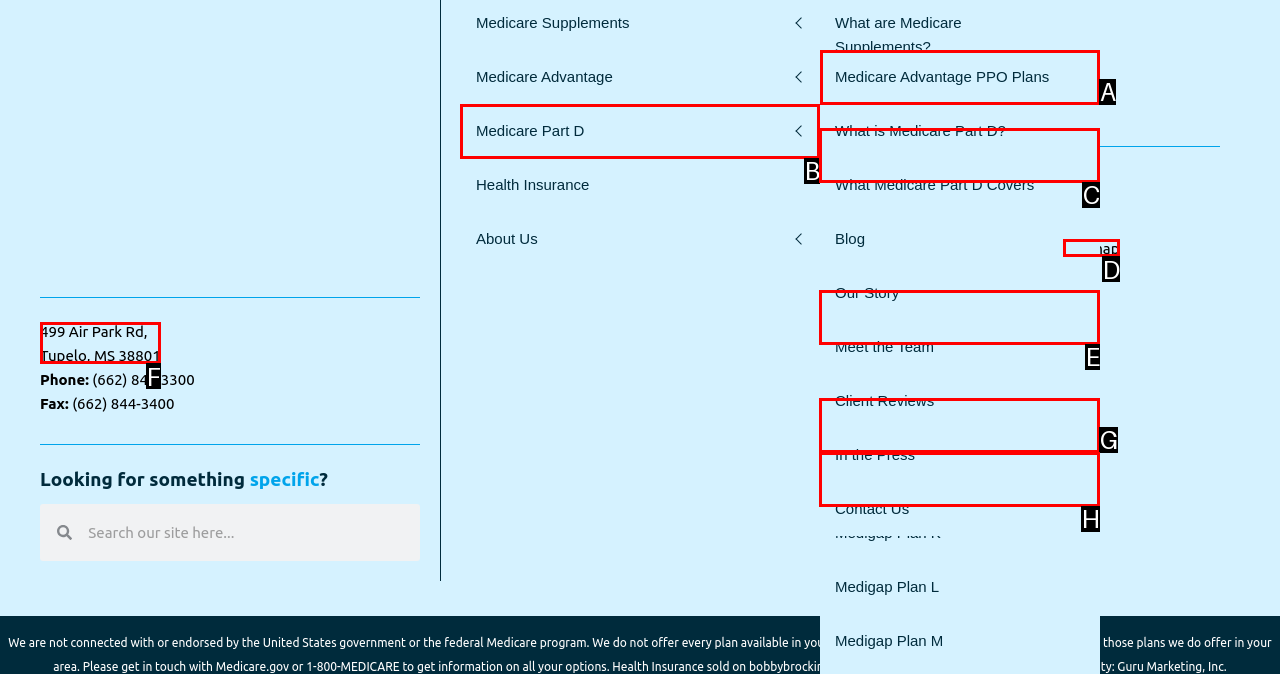Identify which HTML element should be clicked to fulfill this instruction: Learn about Medicare Part A Reply with the correct option's letter.

A